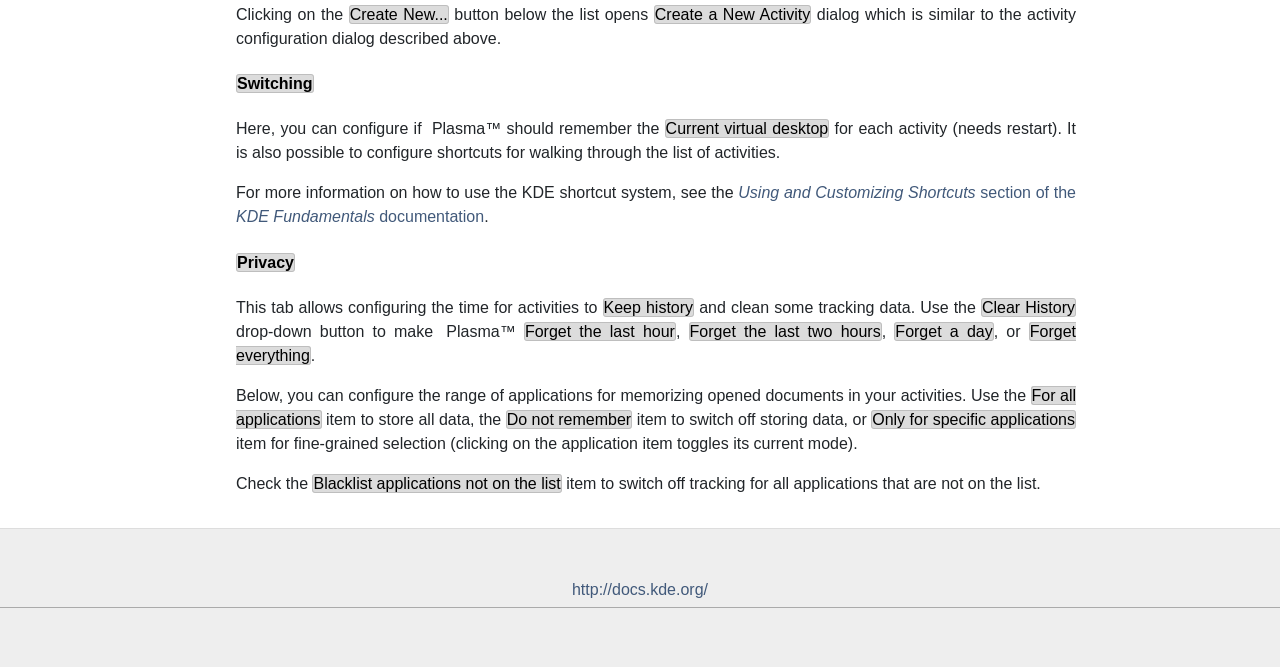What is the 'Switching' section about?
Use the information from the image to give a detailed answer to the question.

The 'Switching' section is about configuring if Plasma should remember the current virtual desktop for each activity, as described in the text 'Here, you can configure if Plasma ™ should remember the current virtual desktop for each activity...'.